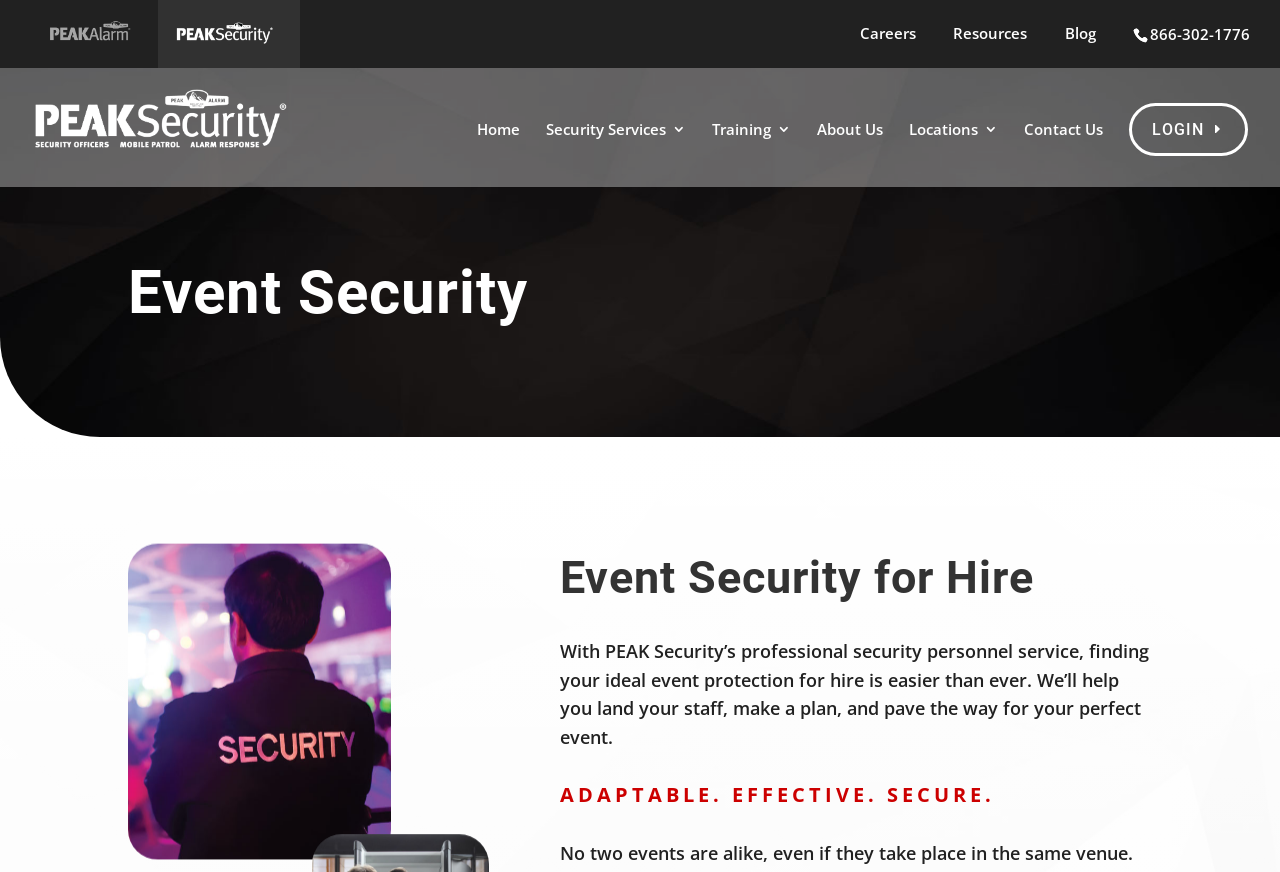Determine the bounding box coordinates for the HTML element mentioned in the following description: "Locations". The coordinates should be a list of four floats ranging from 0 to 1, represented as [left, top, right, bottom].

[0.71, 0.134, 0.78, 0.178]